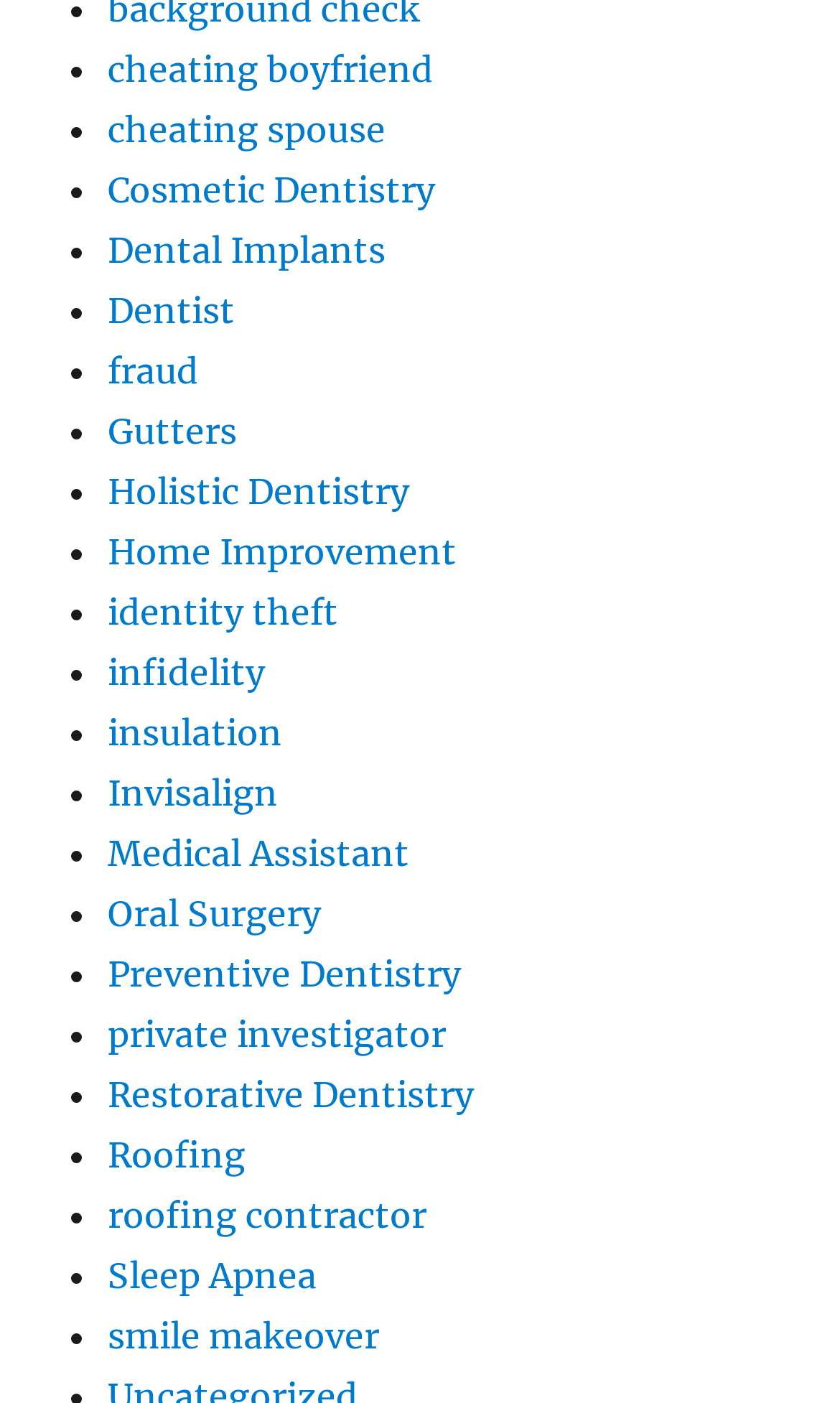Could you determine the bounding box coordinates of the clickable element to complete the instruction: "learn about Holistic Dentistry"? Provide the coordinates as four float numbers between 0 and 1, i.e., [left, top, right, bottom].

[0.128, 0.335, 0.487, 0.365]